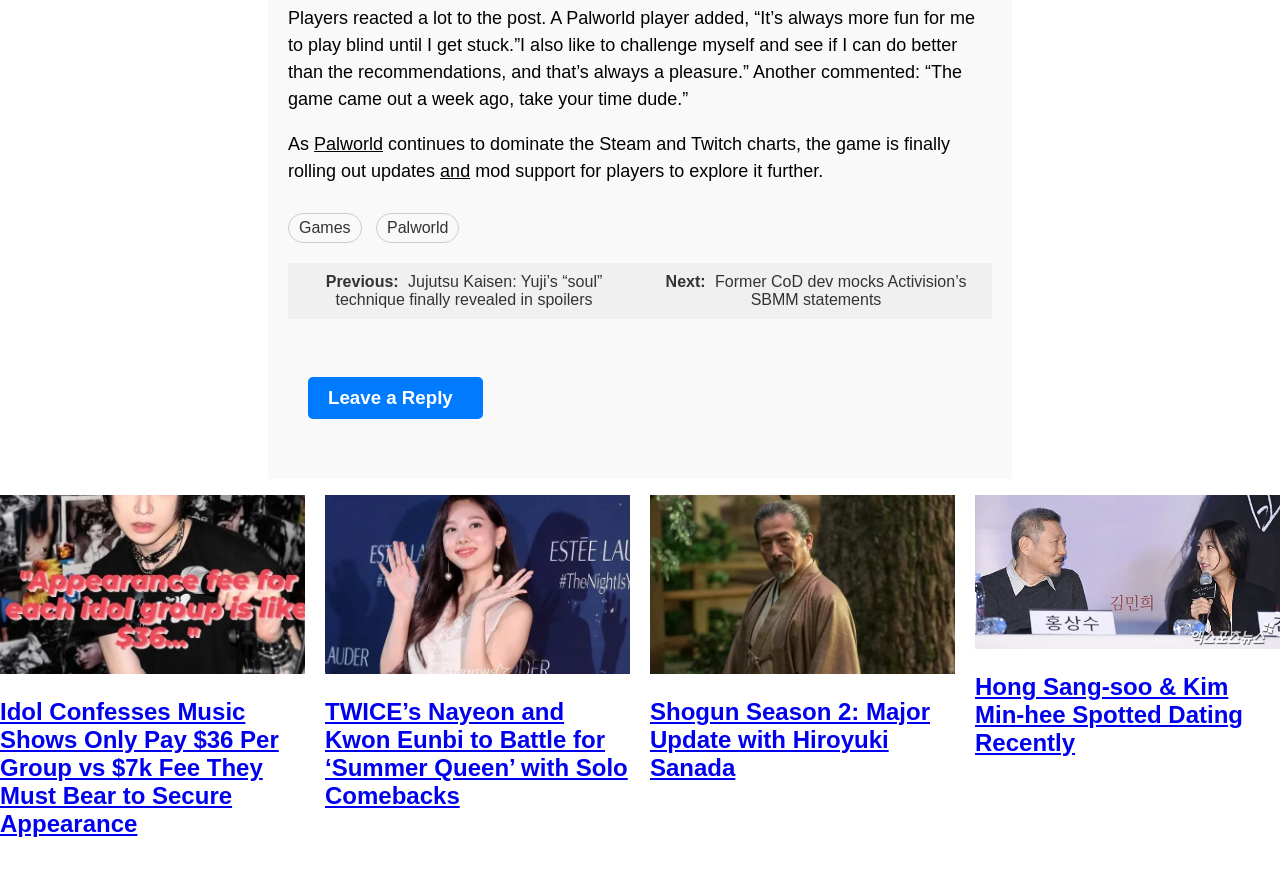Provide a single word or phrase to answer the given question: 
How many links are there in the footer section?

2